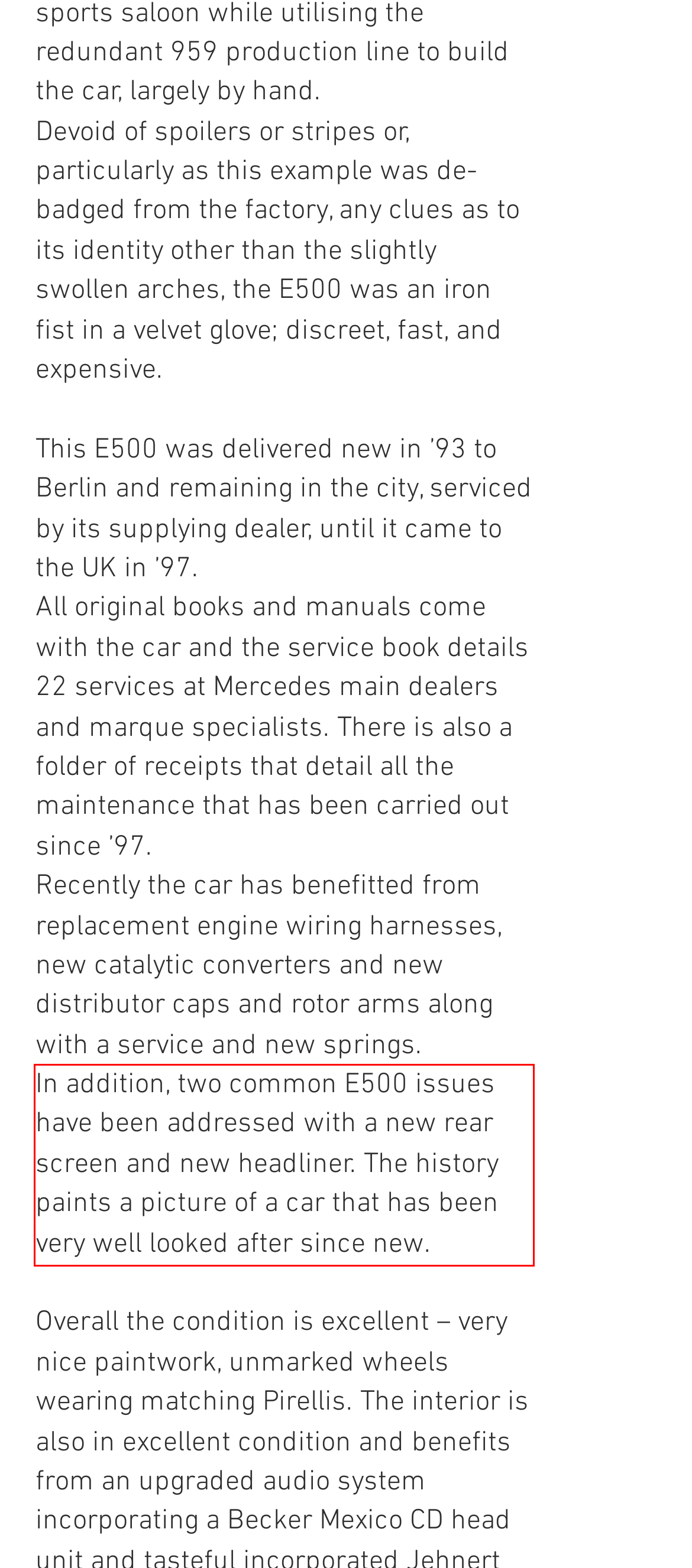Using the provided screenshot, read and generate the text content within the red-bordered area.

In addition, two common E500 issues have been addressed with a new rear screen and new headliner. The history paints a picture of a car that has been very well looked after since new.